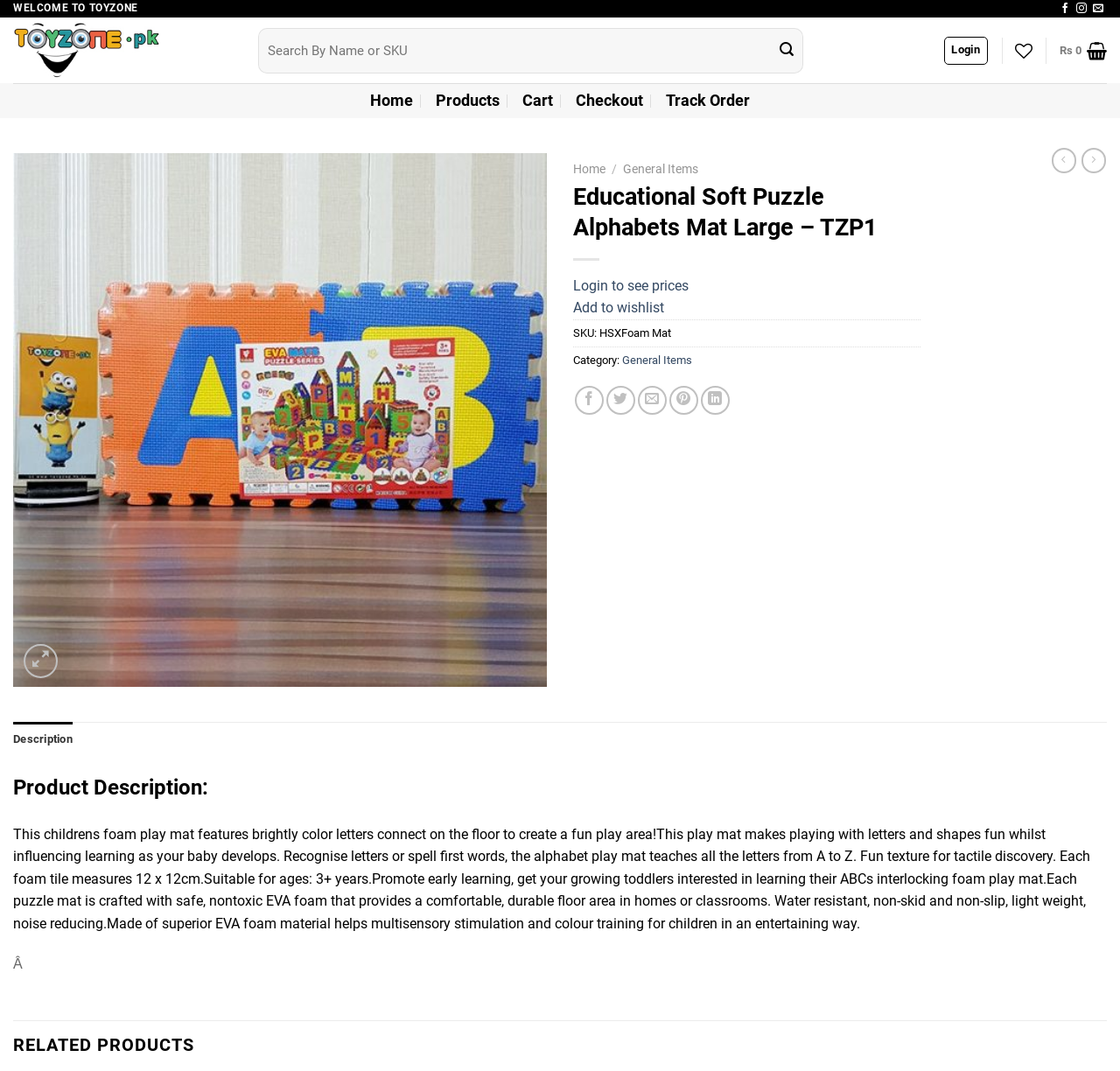What is the recommended age range for this product?
Please utilize the information in the image to give a detailed response to the question.

According to the product description, the recommended age range for this product is 3+ years, as stated in the sentence 'Suitable for ages: 3+ years.'